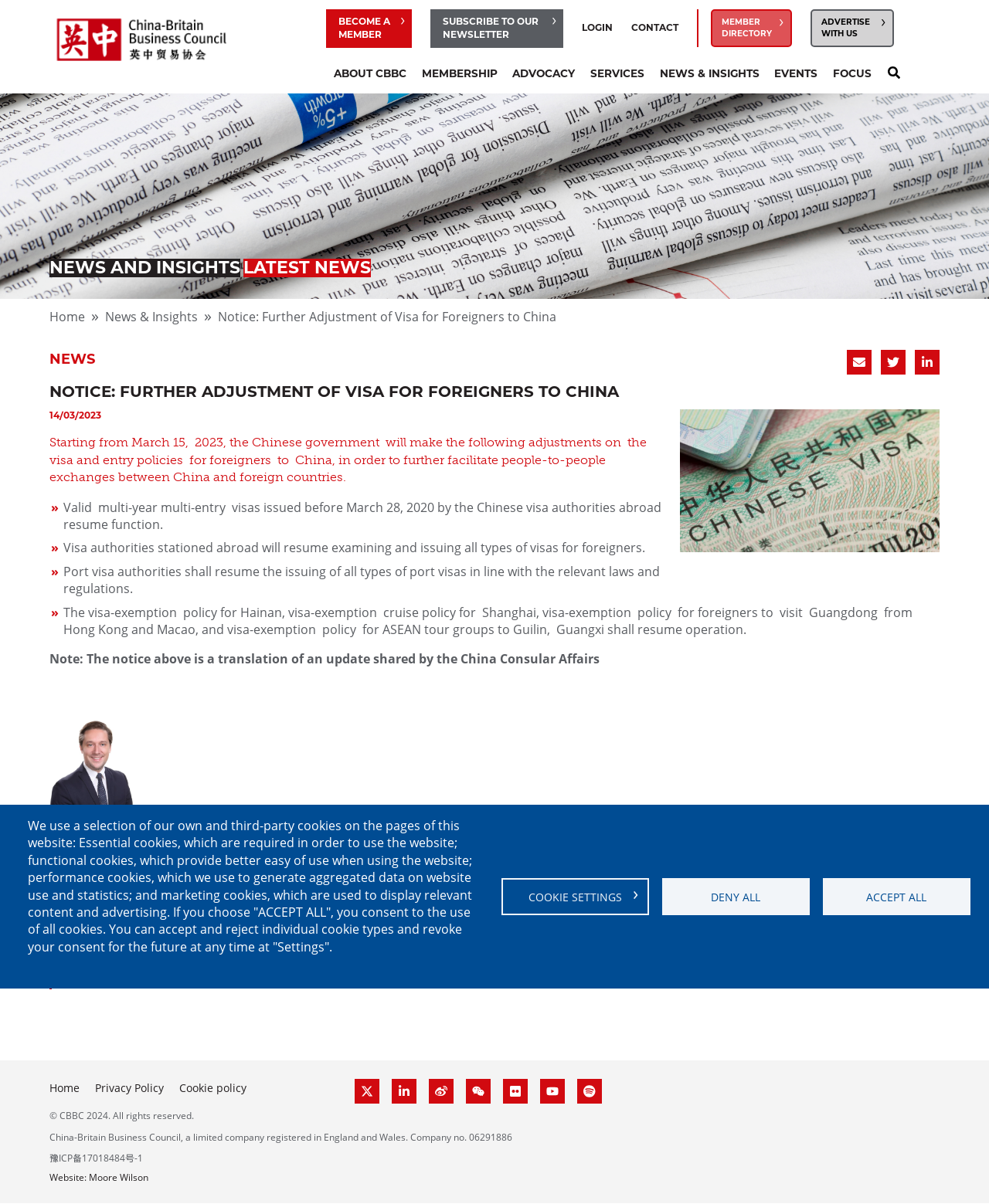Give a comprehensive overview of the webpage, including key elements.

This webpage is from the China-Britain Business Council (CBBC) and is focused on providing insights and news related to business and trade between China and the UK. 

At the top of the page, there is a navigation menu with links to various sections of the website, including "Become a Member", "Subscribe to Our Newsletter", "Login", and "Contact". Below this, there is a prominent image of the CBBC logo.

The main content of the page is divided into two sections. The first section is a news article with the title "Notice: Further Adjustment of Visa for Foreigners to China". This article provides information on the latest updates to China's visa policies for foreigners, including the resumption of multi-year multi-entry visas and the issuing of all types of visas. The article also includes quotes from Tom Simpson, the Managing Director of CBBC, who comments on the impact of these changes on business travel between the UK and China.

The second section of the page is a footer area that contains links to the website's privacy policy, cookie policy, and social media profiles. There is also a copyright notice and a statement about the CBBC's company registration.

Throughout the page, there are various images, including the CBBC logo, a car image, and social media icons. The layout of the page is clean and easy to navigate, with clear headings and concise text.